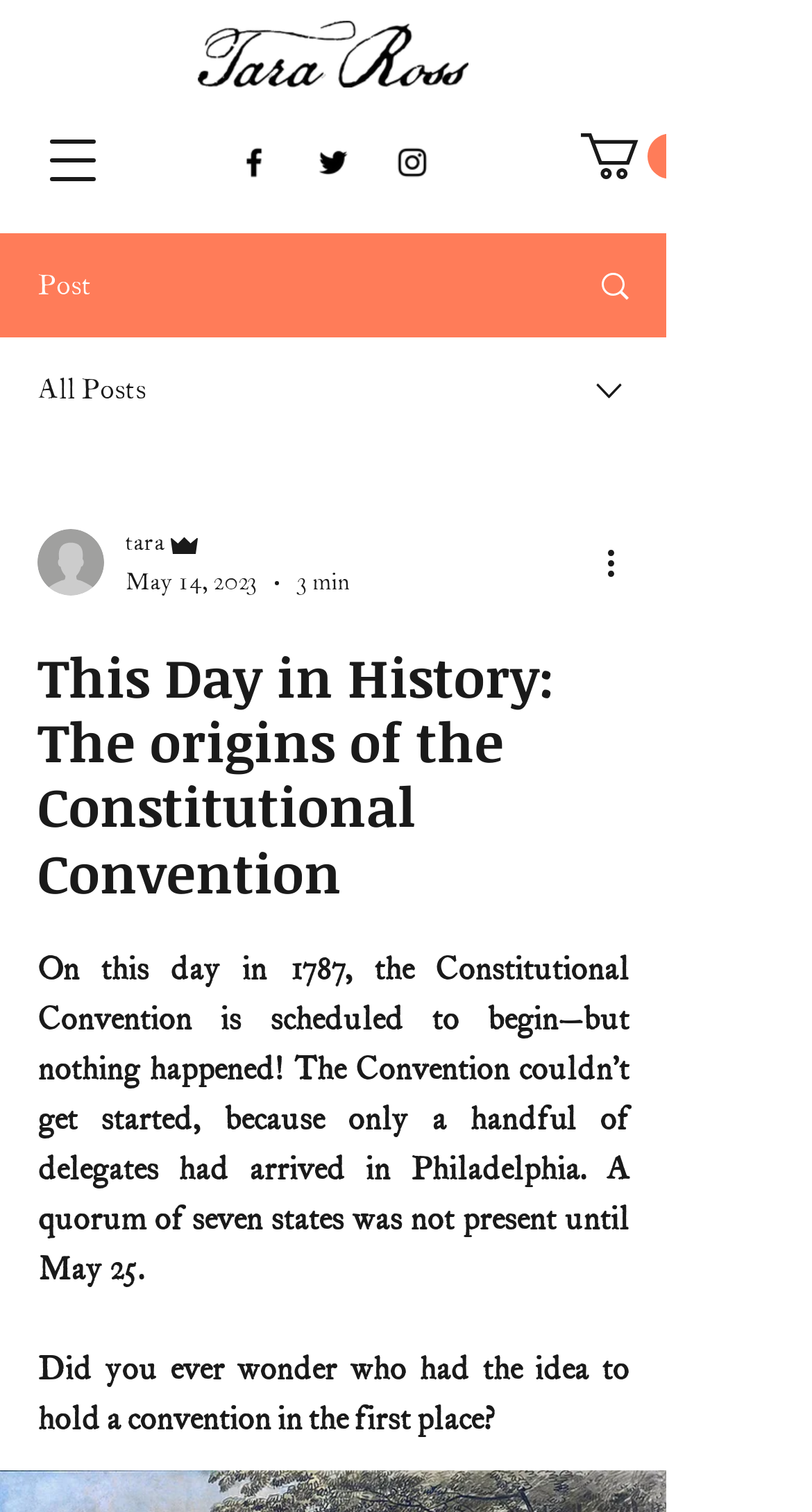Locate the bounding box coordinates of the segment that needs to be clicked to meet this instruction: "Open navigation menu".

[0.026, 0.072, 0.154, 0.14]